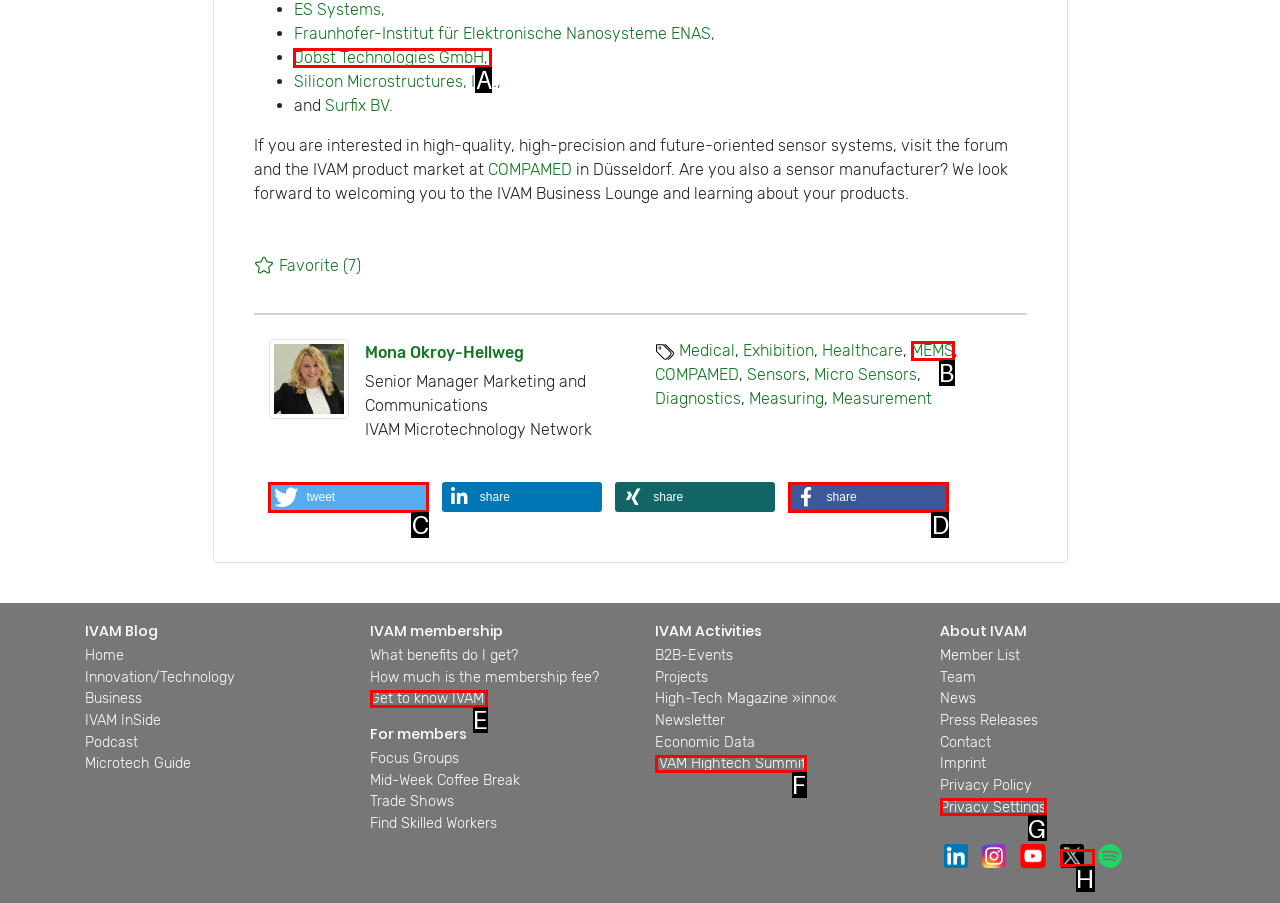From the description: Get to know IVAM!, identify the option that best matches and reply with the letter of that option directly.

E